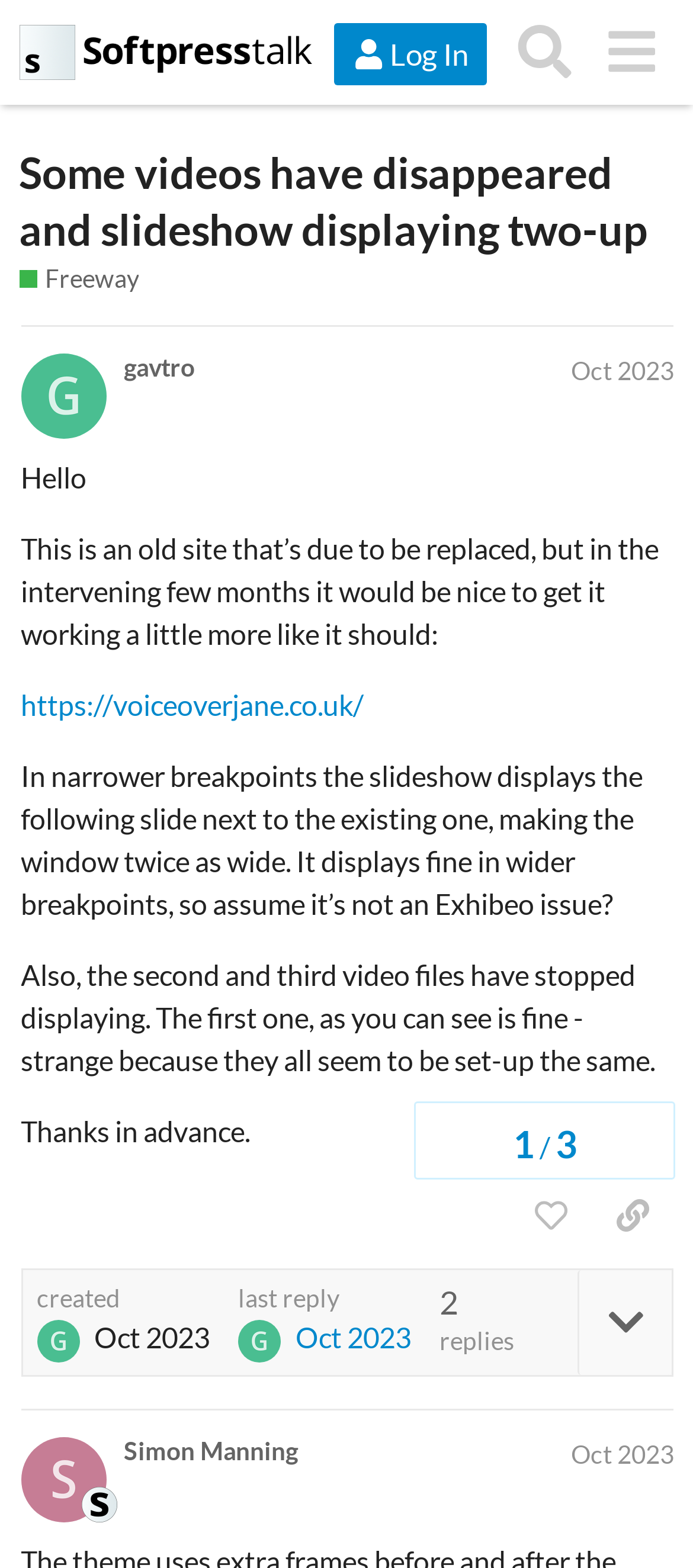Can you pinpoint the bounding box coordinates for the clickable element required for this instruction: "Search for a topic"? The coordinates should be four float numbers between 0 and 1, i.e., [left, top, right, bottom].

[0.724, 0.006, 0.848, 0.061]